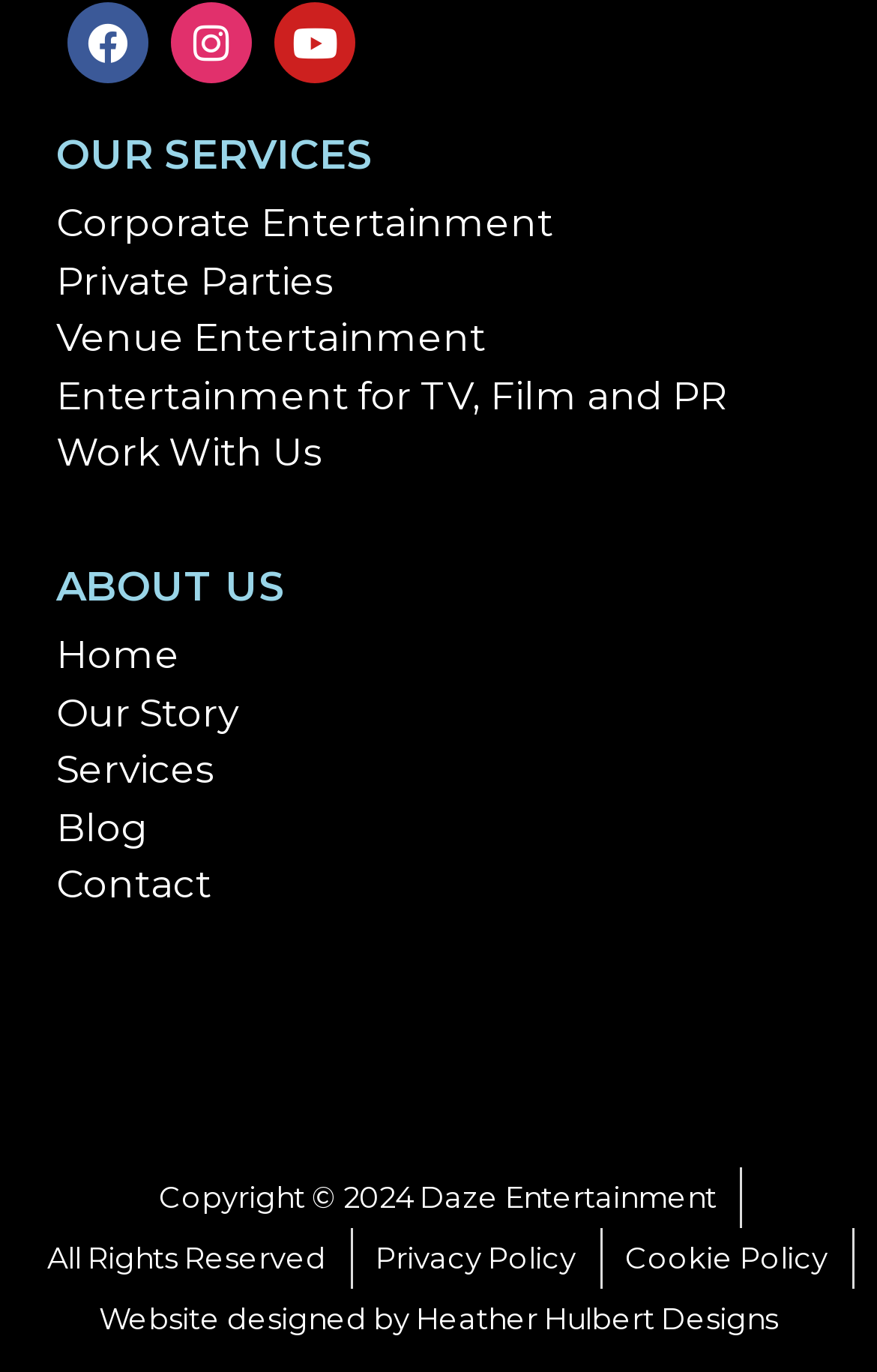Please determine the bounding box coordinates for the element that should be clicked to follow these instructions: "go to about us page".

[0.064, 0.408, 0.974, 0.45]